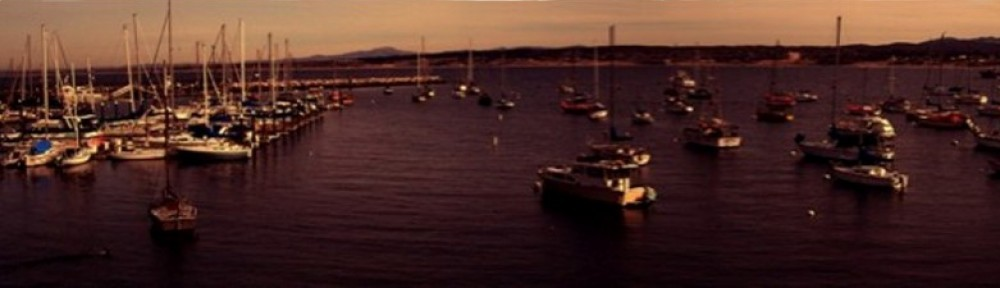What is visible in the background of the image? Please answer the question using a single word or phrase based on the image.

Distant shoreline